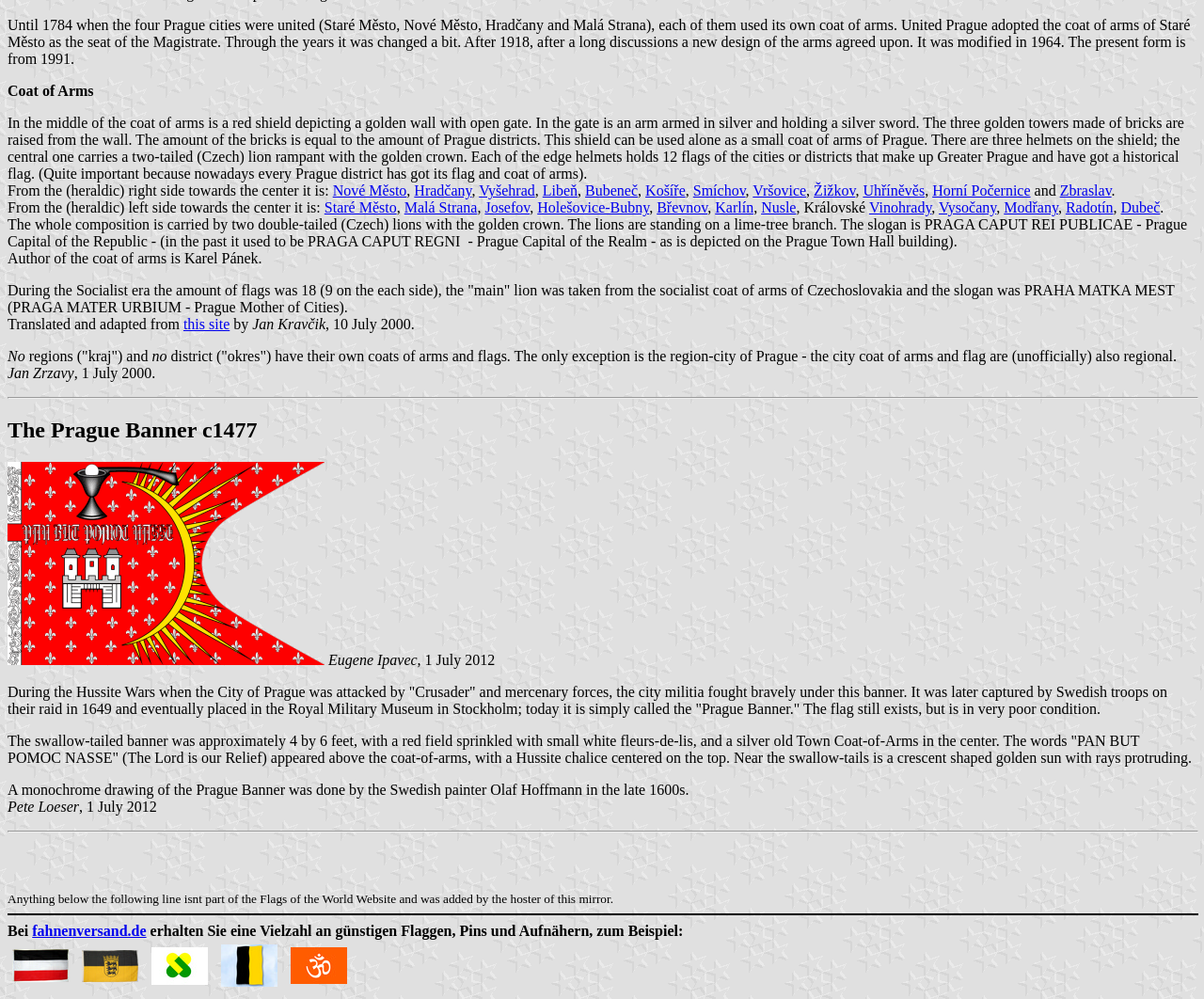Determine the bounding box coordinates for the area that needs to be clicked to fulfill this task: "View the image of the Hussite Flag". The coordinates must be given as four float numbers between 0 and 1, i.e., [left, top, right, bottom].

[0.006, 0.463, 0.27, 0.666]